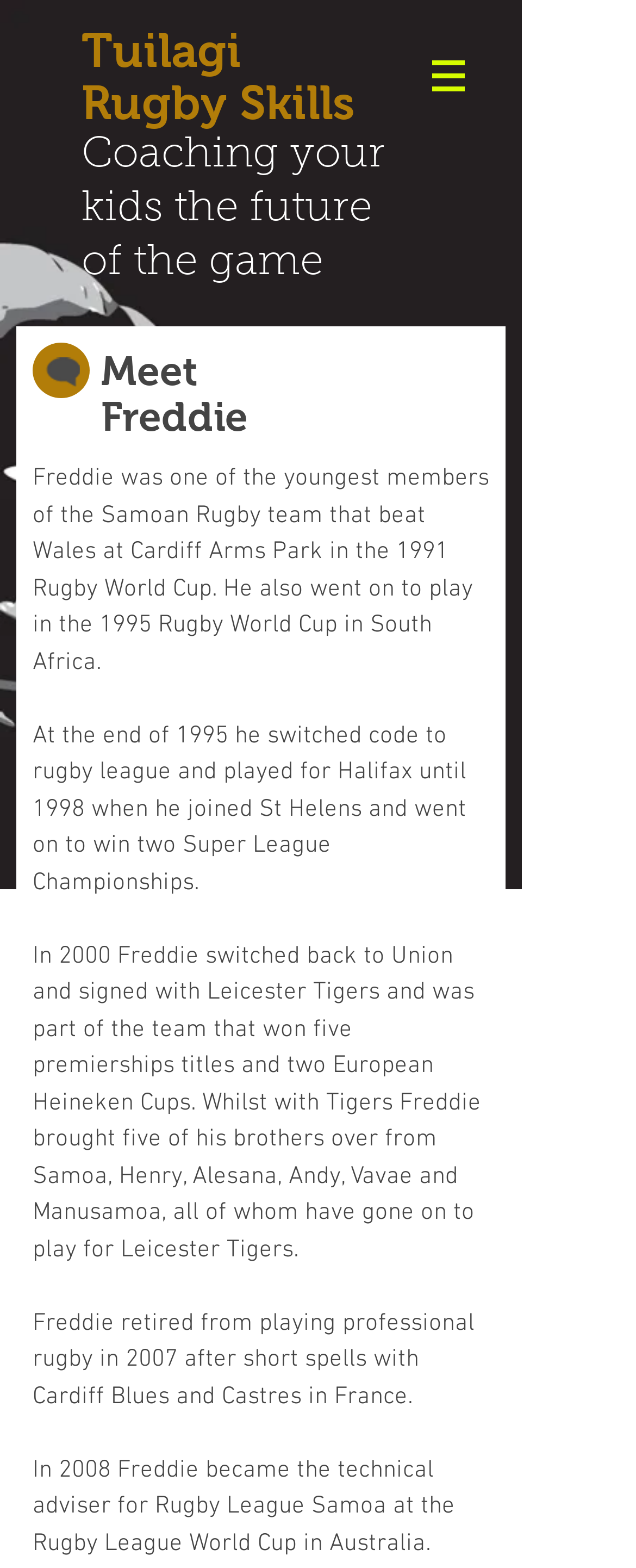What is the role Freddie held in Rugby League Samoa?
Based on the visual content, answer with a single word or a brief phrase.

Technical adviser